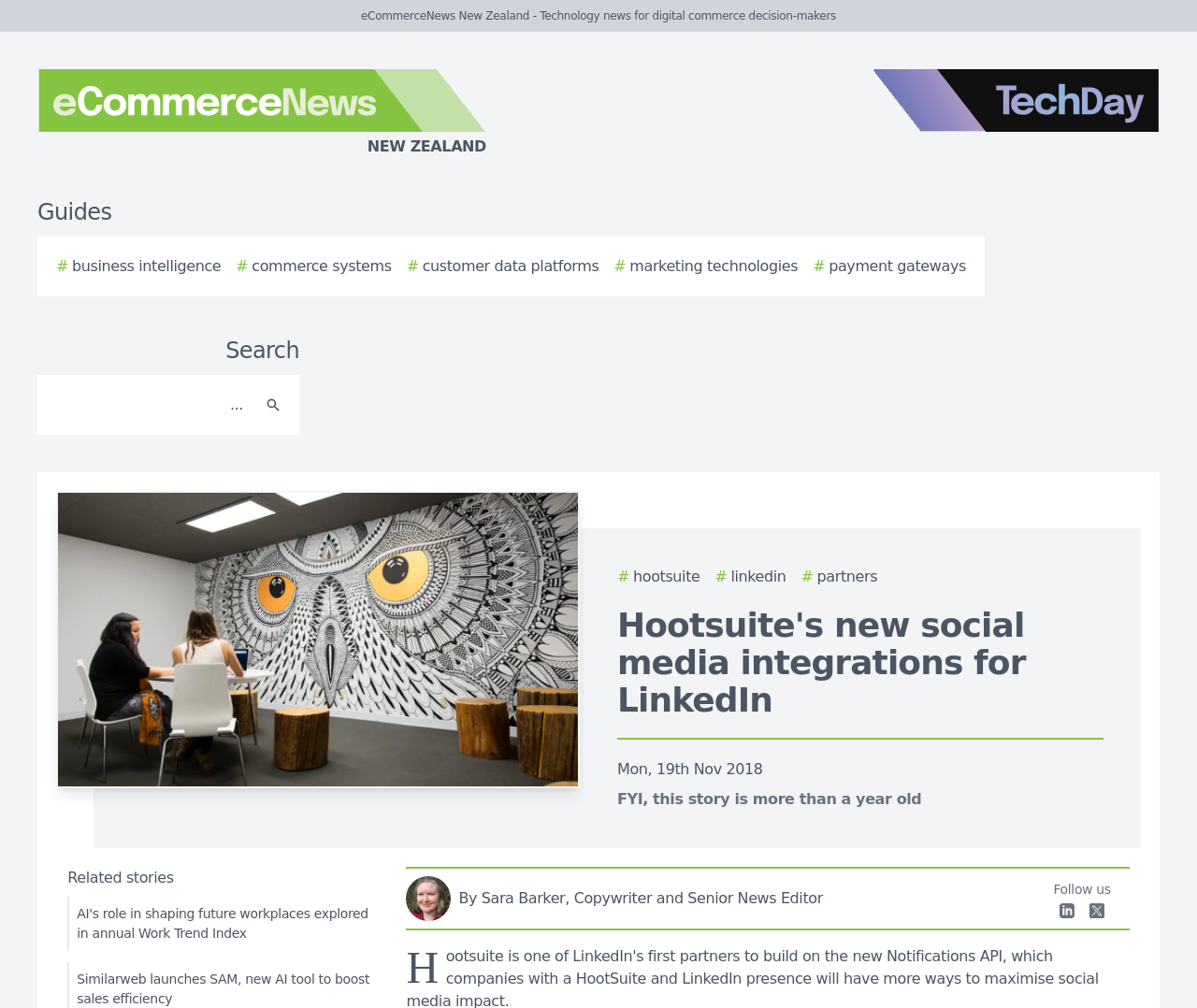Can you find the bounding box coordinates for the element that needs to be clicked to execute this instruction: "Read more about How to Invest in Next-Gen Technologies"? The coordinates should be given as four float numbers between 0 and 1, i.e., [left, top, right, bottom].

None